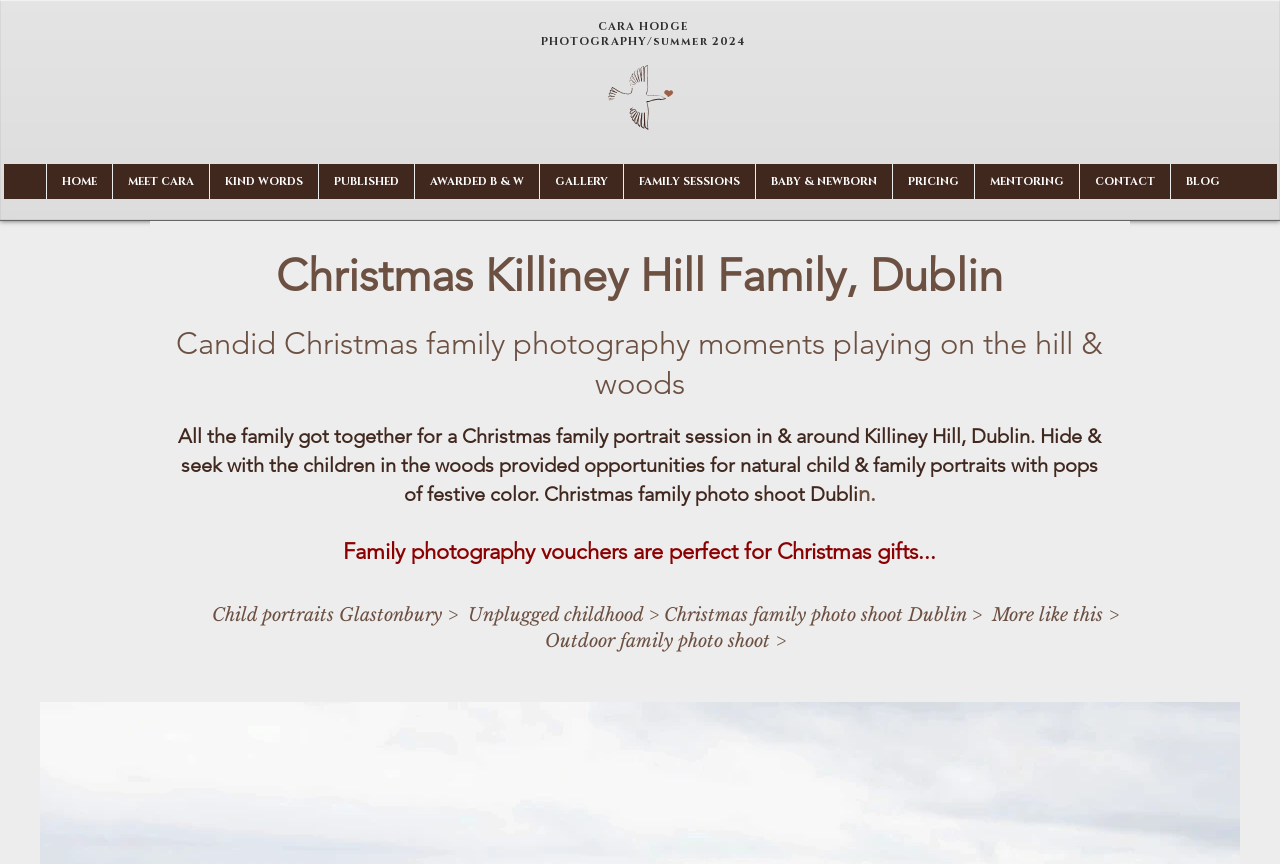Identify and provide the bounding box for the element described by: ">".

[0.502, 0.699, 0.518, 0.725]